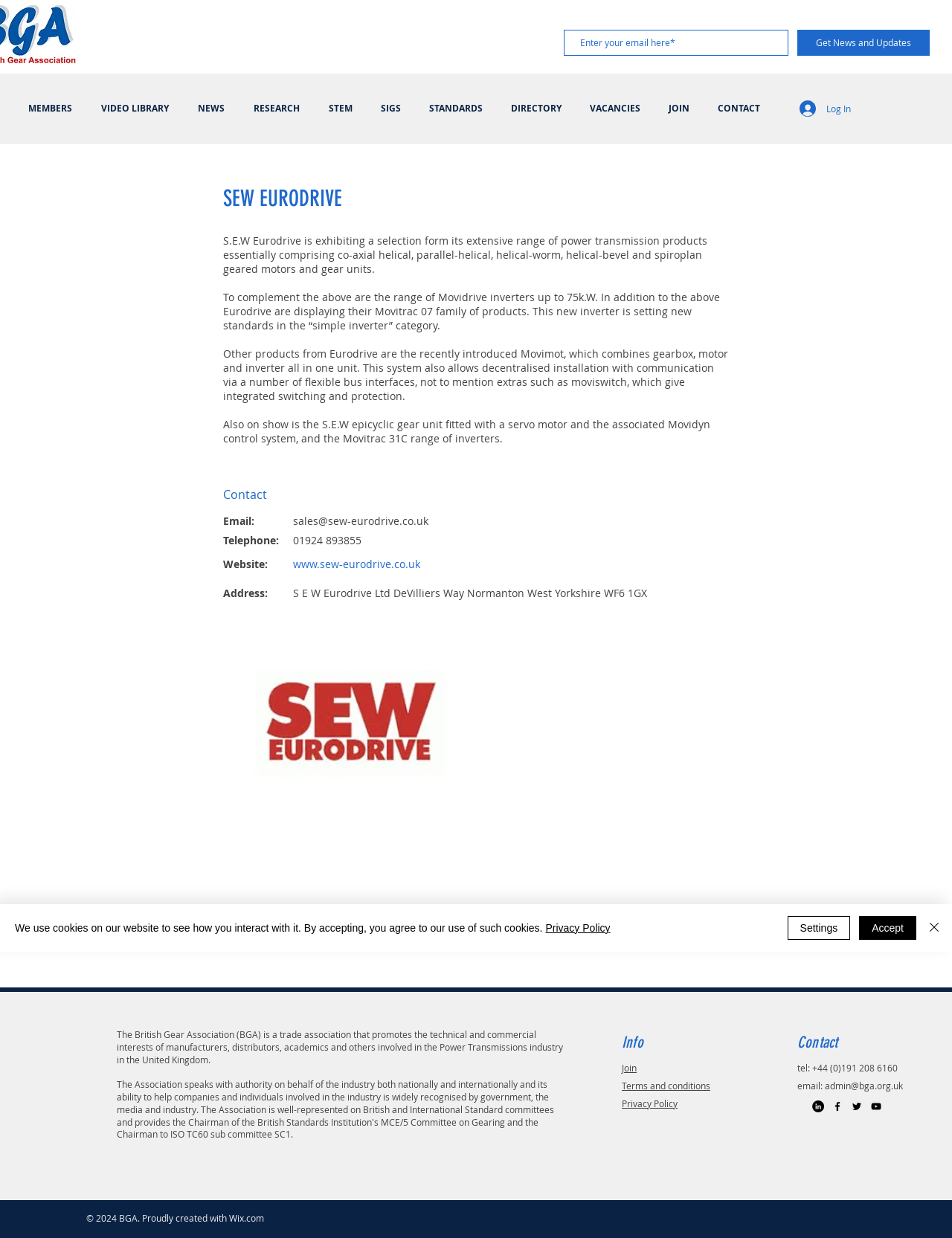Please identify the bounding box coordinates of the element I need to click to follow this instruction: "Enter email address".

[0.592, 0.024, 0.828, 0.045]